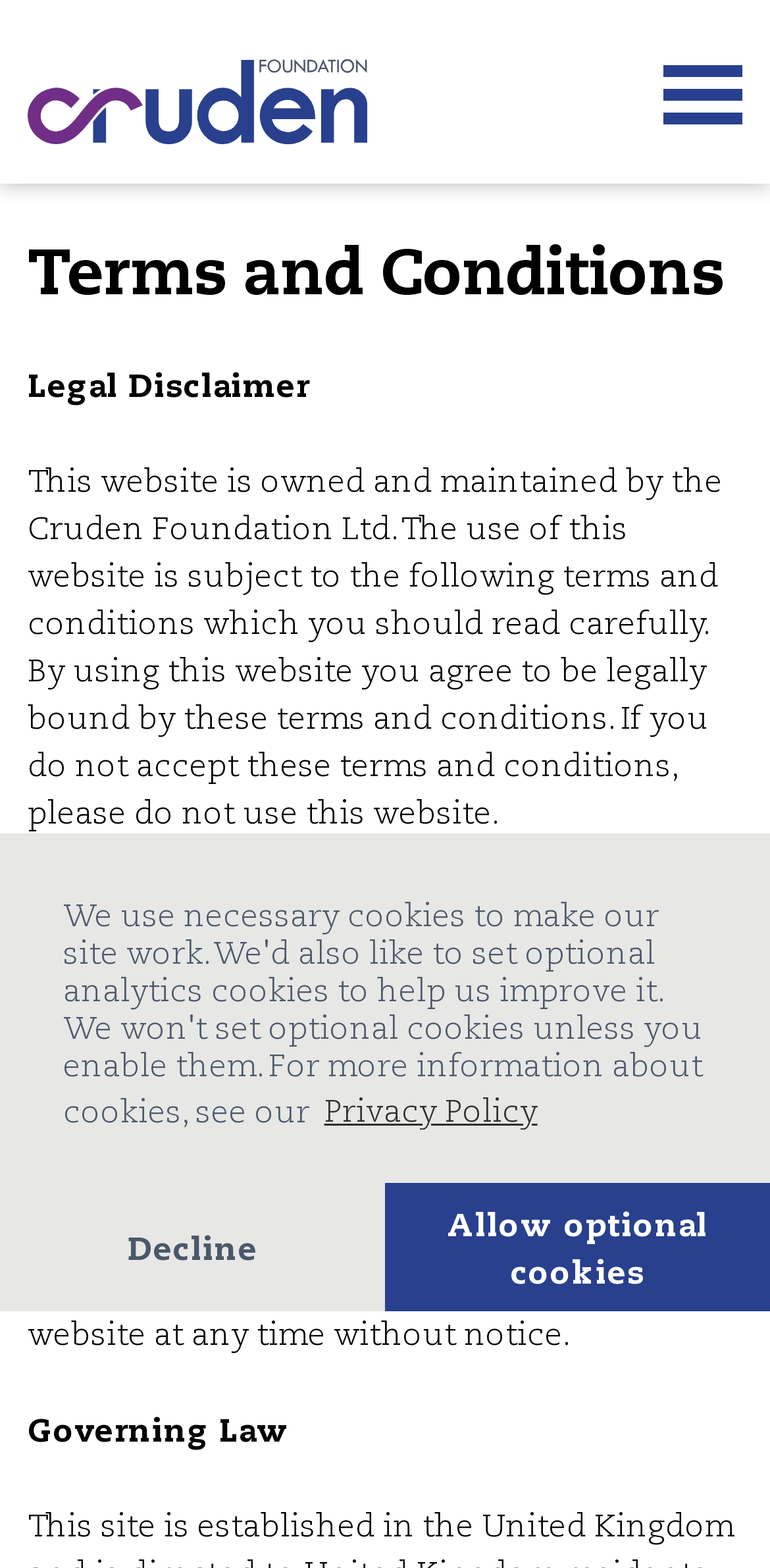Determine the bounding box coordinates for the UI element with the following description: "Privacy Policy". The coordinates should be four float numbers between 0 and 1, represented as [left, top, right, bottom].

[0.413, 0.692, 0.706, 0.724]